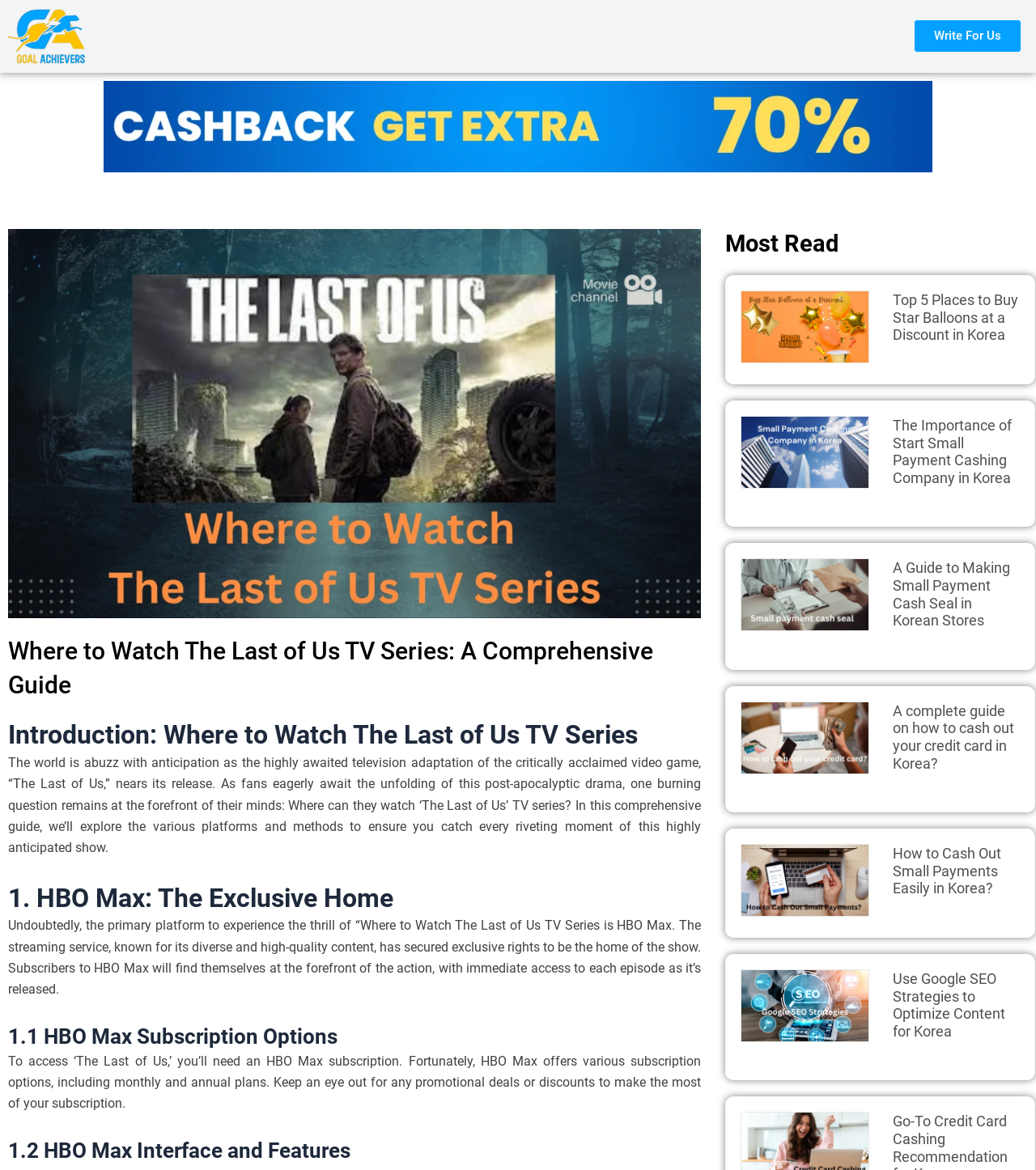Locate the UI element described as follows: "Write For Us". Return the bounding box coordinates as four float numbers between 0 and 1 in the order [left, top, right, bottom].

[0.883, 0.01, 0.985, 0.037]